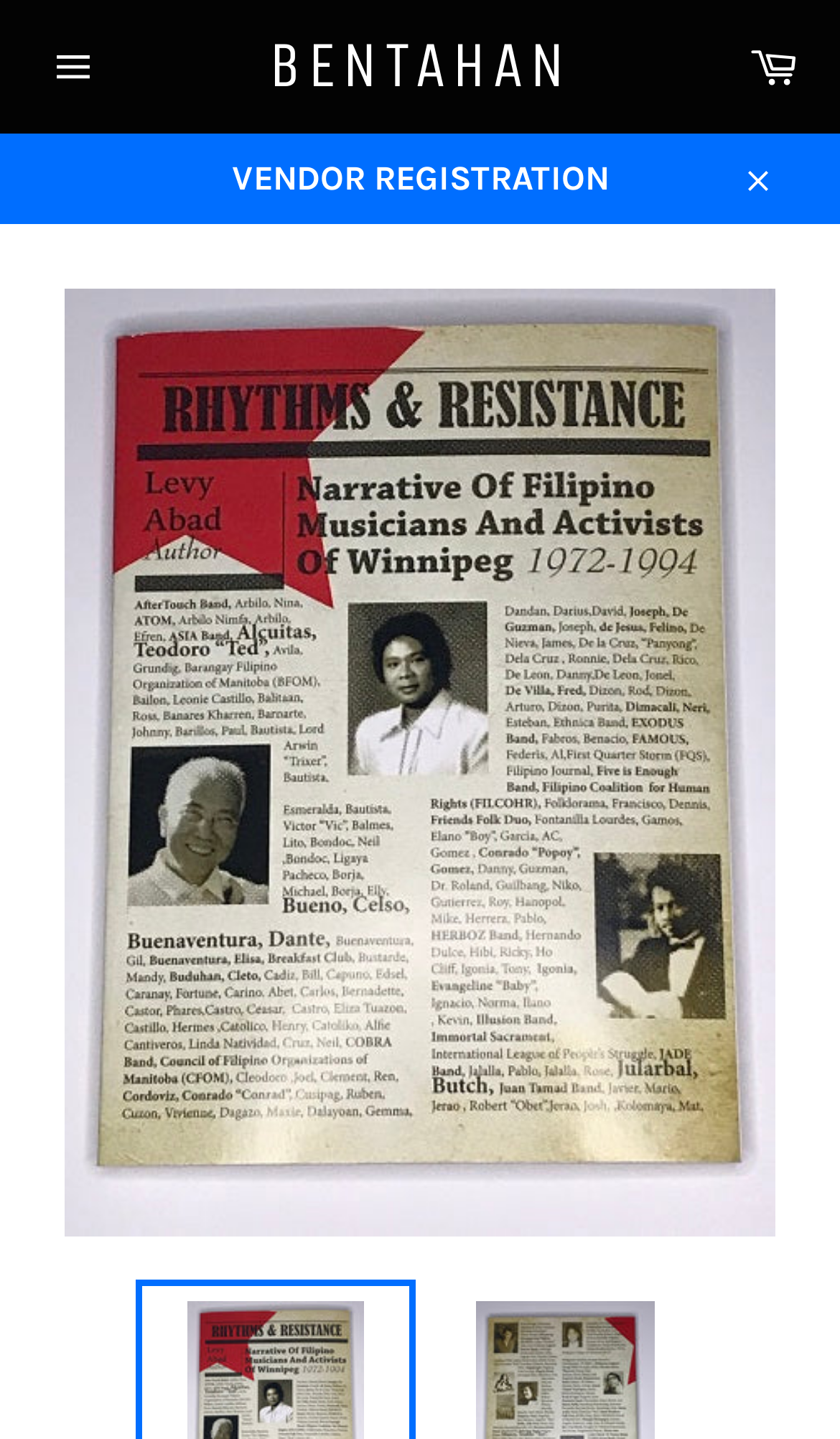What is the name of the website?
Give a detailed response to the question by analyzing the screenshot.

The name of the website can be determined by looking at the link element with the text 'BENTAHAN' which is located at the top of the webpage, indicating that it is the title of the website.